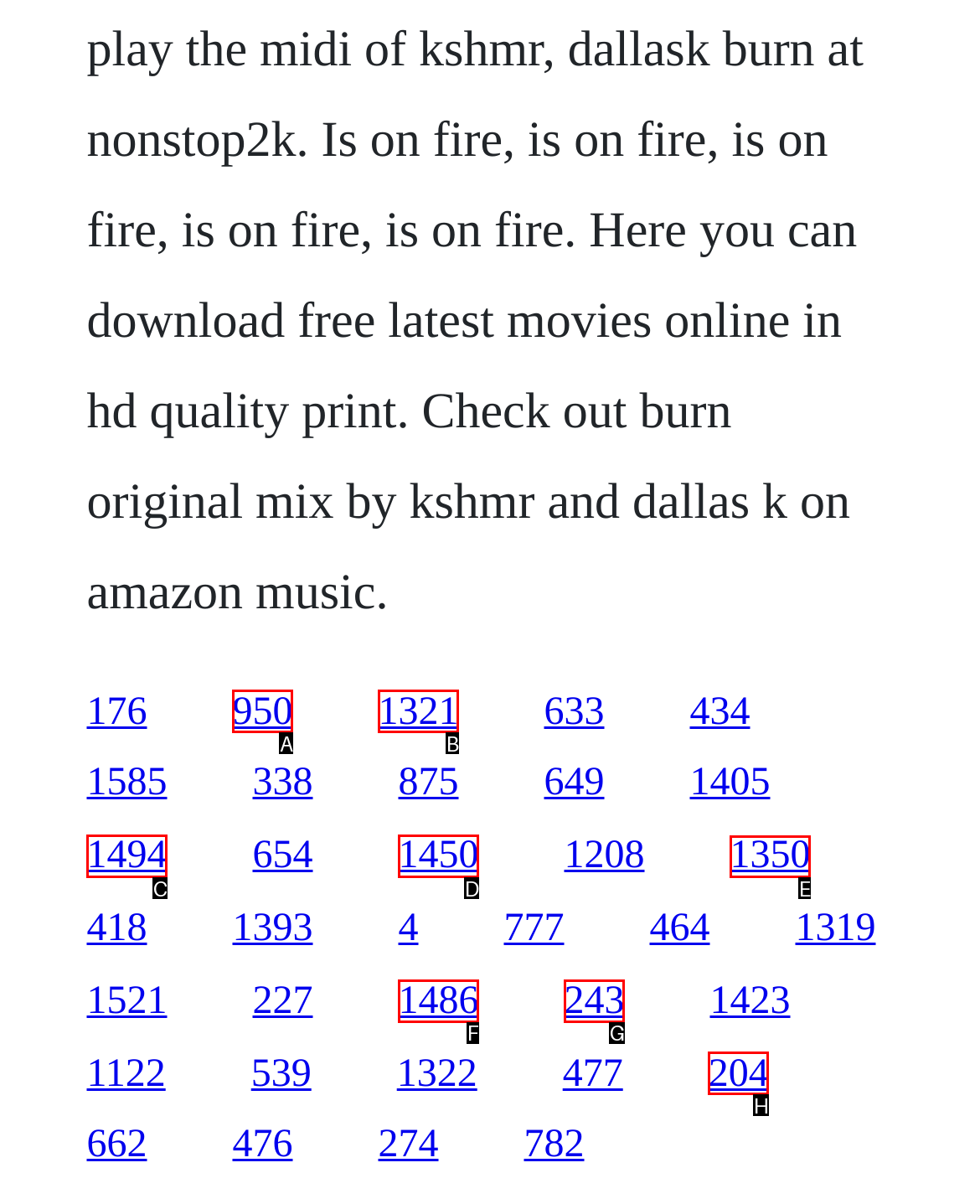Please indicate which HTML element should be clicked to fulfill the following task: access the fifteenth link. Provide the letter of the selected option.

E